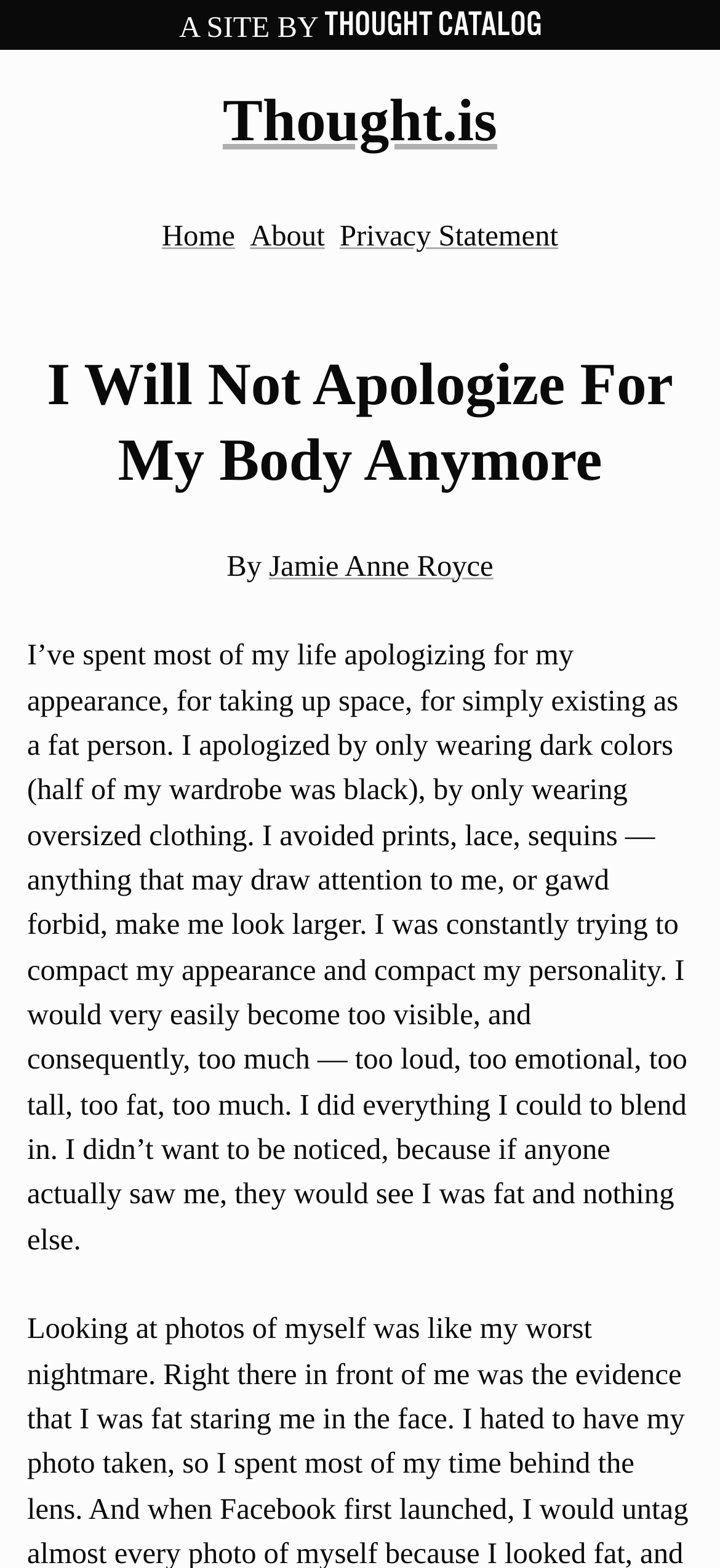Respond to the question below with a single word or phrase:
What is the name of the website?

Thought.is